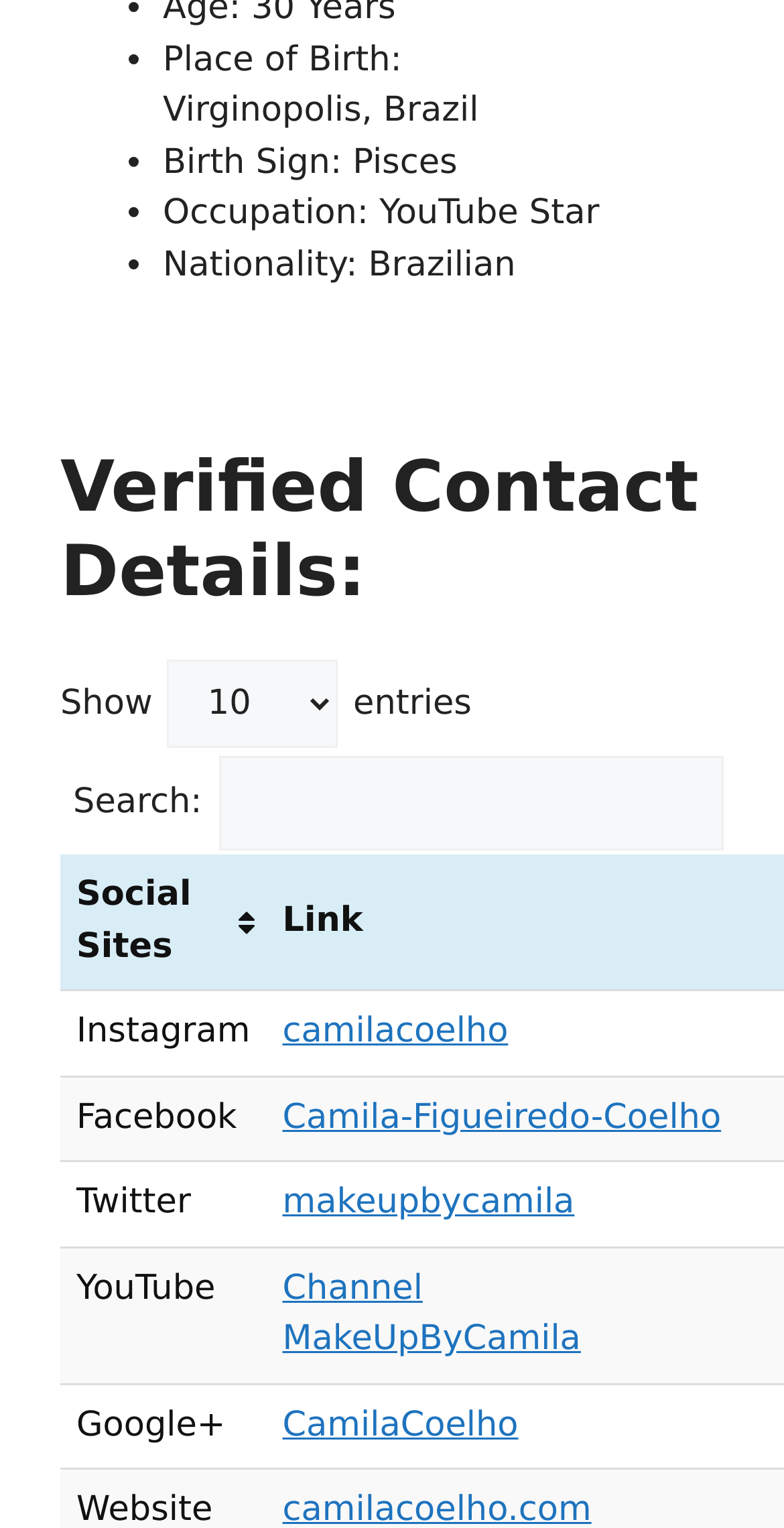Locate the bounding box coordinates of the area where you should click to accomplish the instruction: "Search for something".

[0.279, 0.495, 0.923, 0.557]